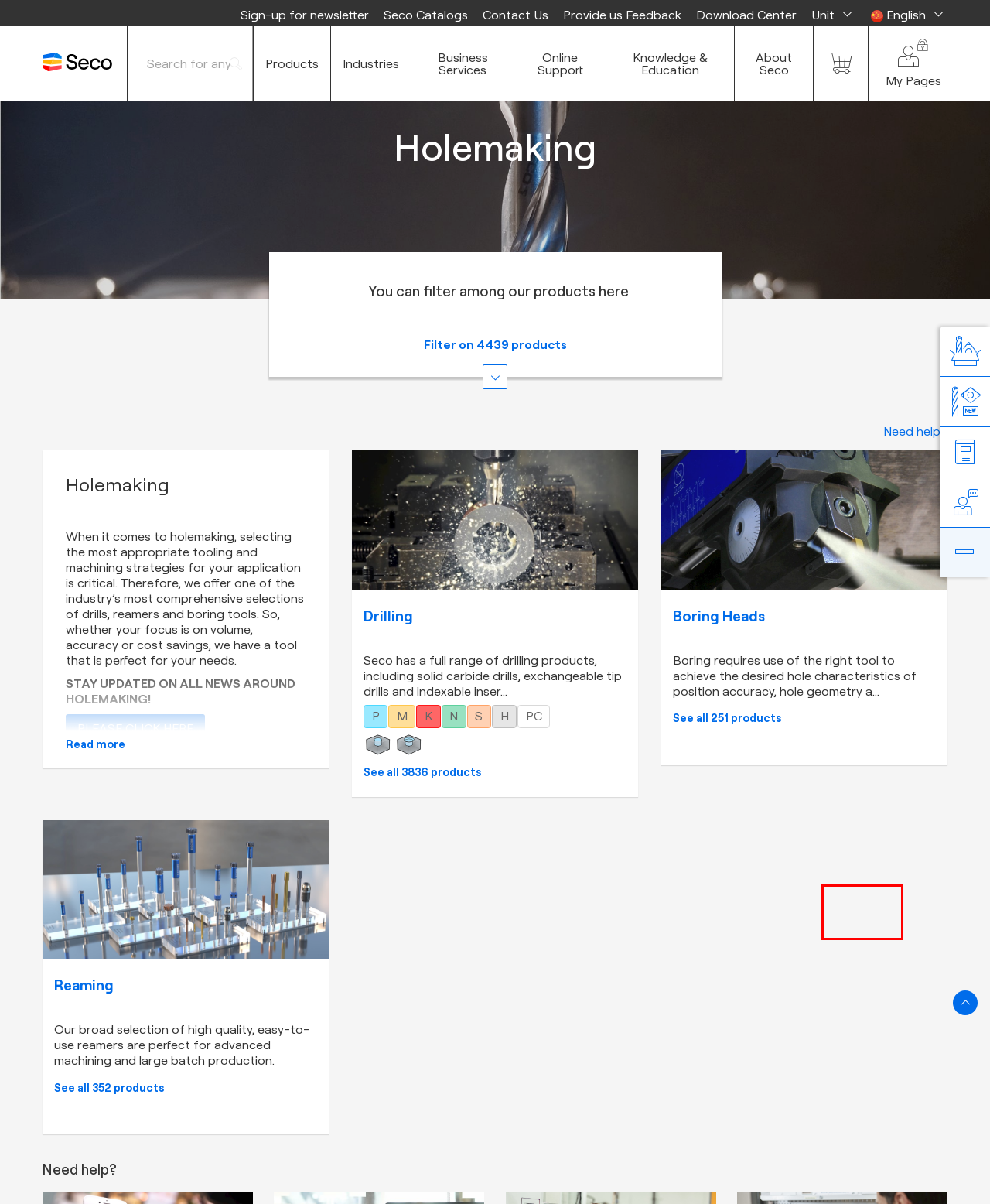You have a screenshot of a webpage, and a red bounding box highlights an element. Select the webpage description that best fits the new page after clicking the element within the bounding box. Options are:
A. Boring Heads | Seco Tools
B. Drilling | Seco Tools
C. Video: Seco-Solid² | Seco Tools
D. Business Services | Seco Tools
E. Seco Tools
F. Industries | Seco Tools
G. Download Center | Seco Tools
H. Video: Seco Feedmax SD230A | Seco Tools

H